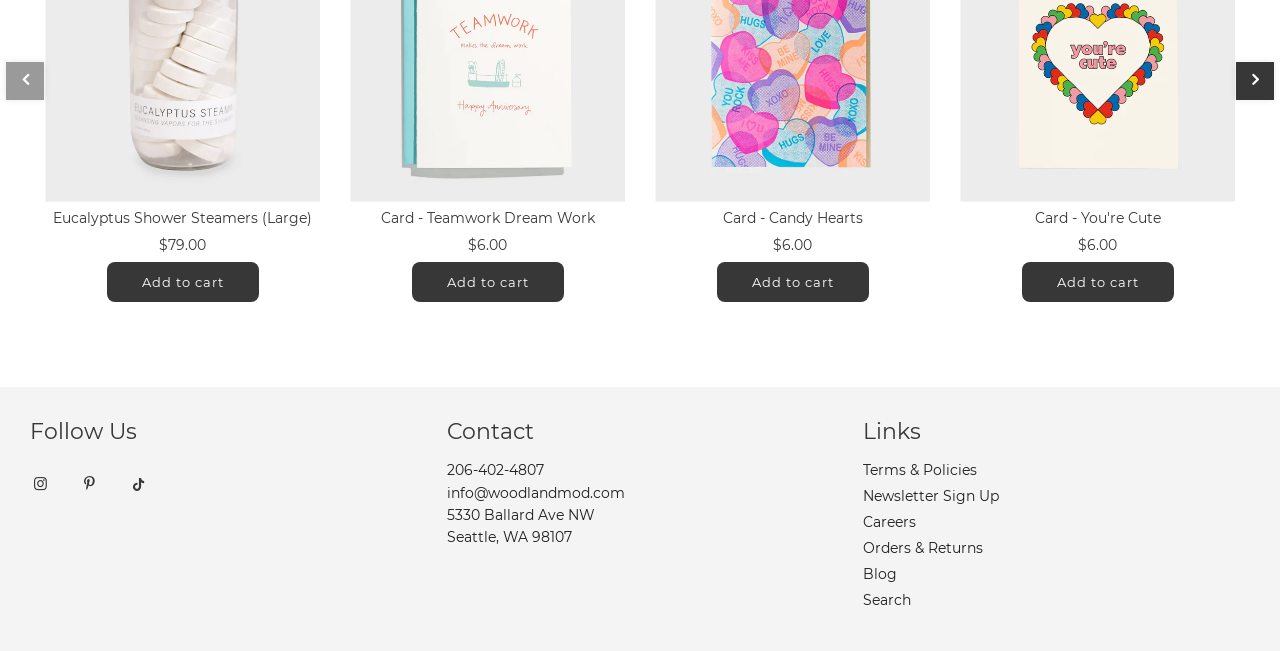Using the webpage screenshot, find the UI element described by $6.00 ( / ). Provide the bounding box coordinates in the format (top-left x, top-left y, bottom-right x, bottom-right y), ensuring all values are floating point numbers between 0 and 1.

[0.842, 0.363, 0.873, 0.39]